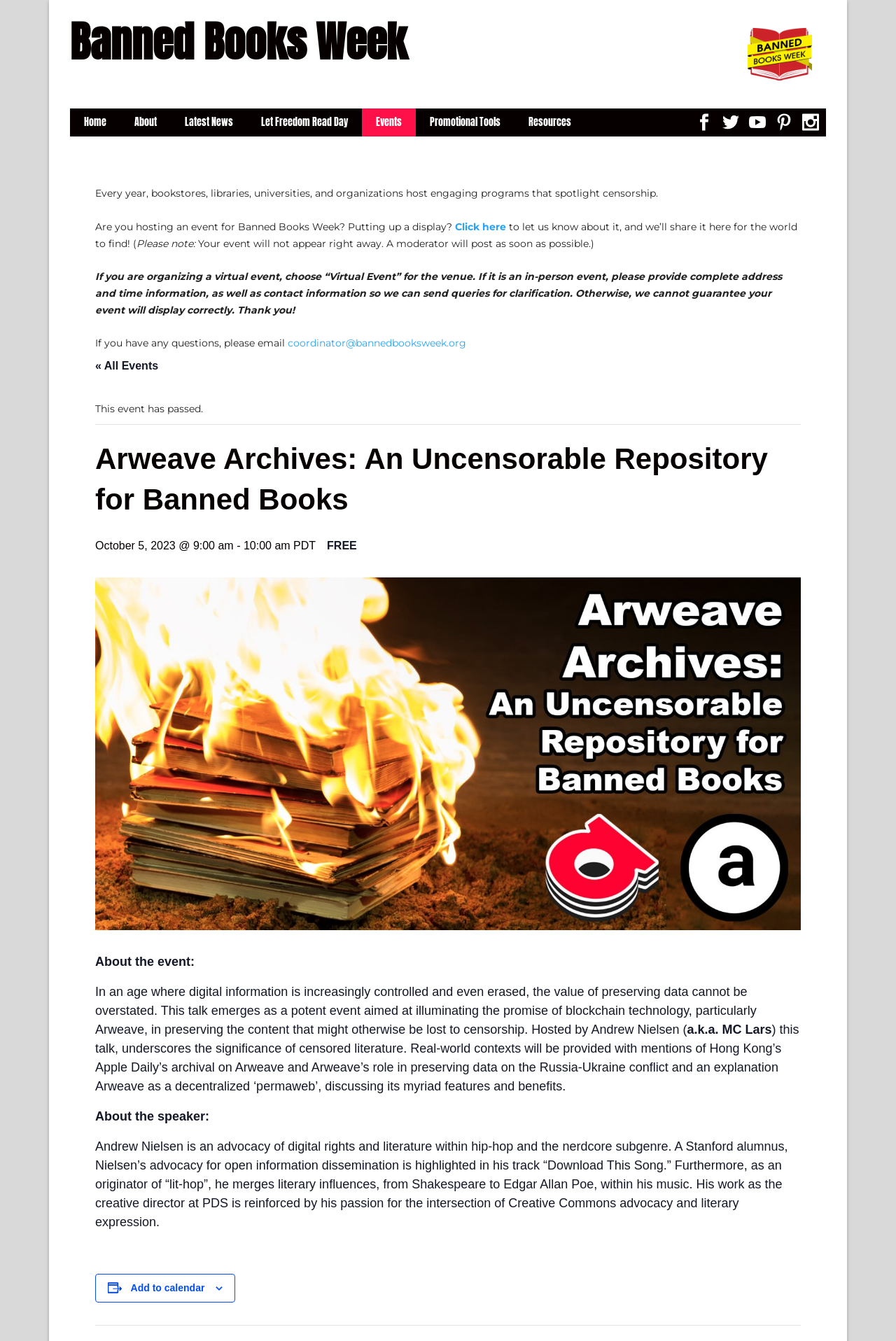Could you locate the bounding box coordinates for the section that should be clicked to accomplish this task: "Click on the 'About' link".

[0.134, 0.081, 0.191, 0.102]